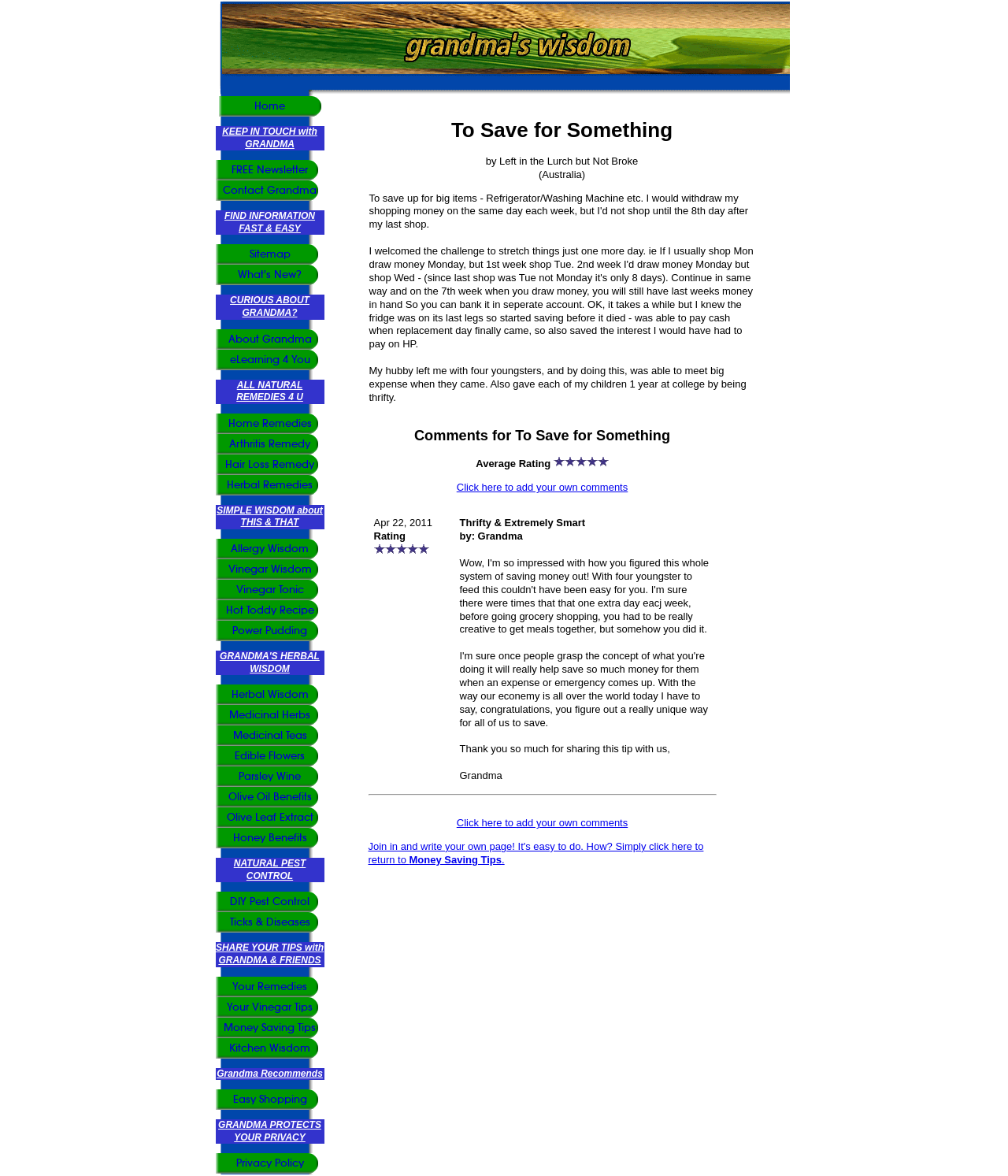Your task is to find and give the main heading text of the webpage.

To Save for Something